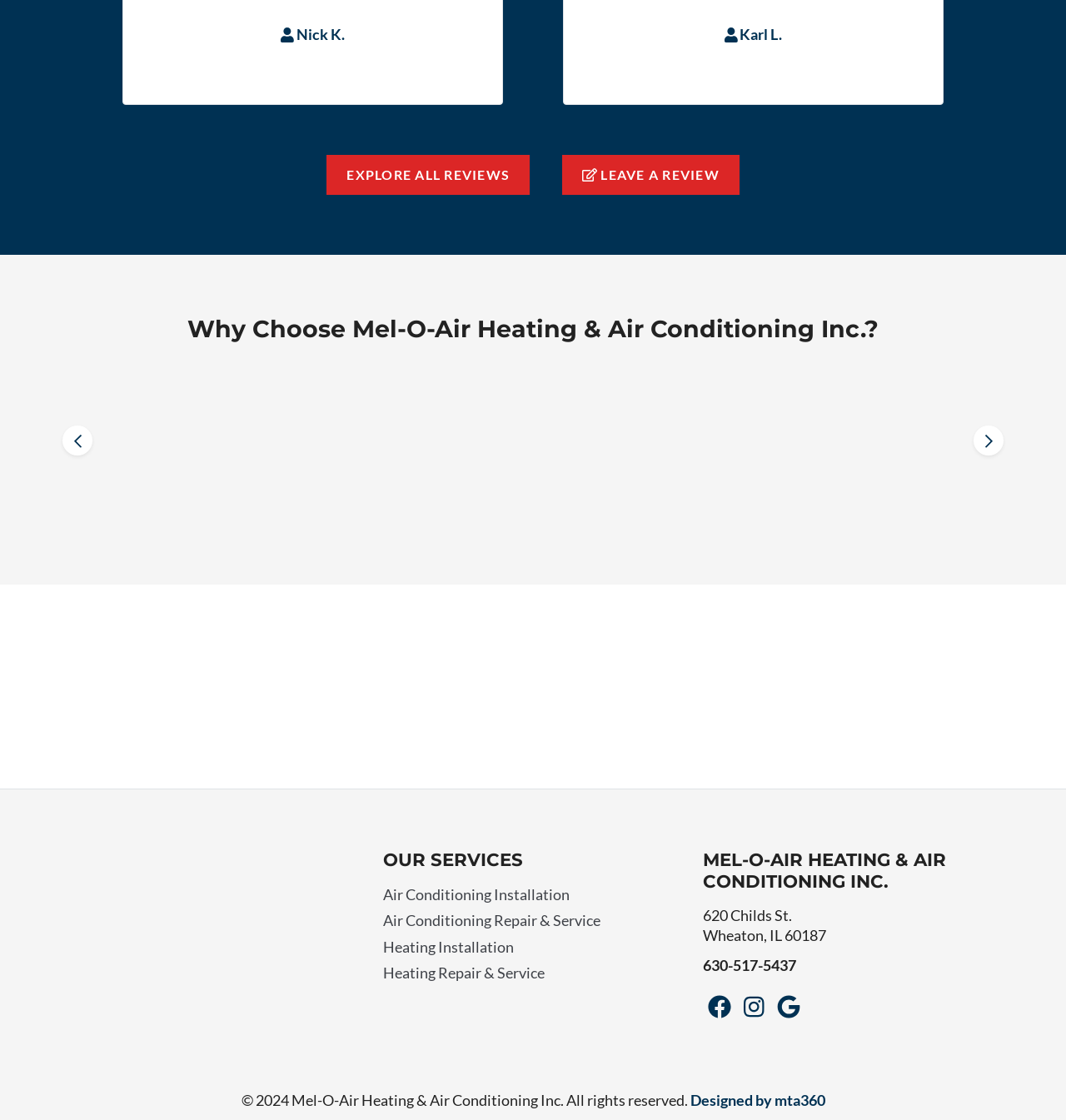What is the address of the company?
Use the information from the image to give a detailed answer to the question.

I found the address of the company by looking at the StaticText elements under the 'MEL-O-AIR HEATING & AIR CONDITIONING INC.' heading. The StaticText elements have text descriptions '620 Childs St' and 'Wheaton, IL 60187'.